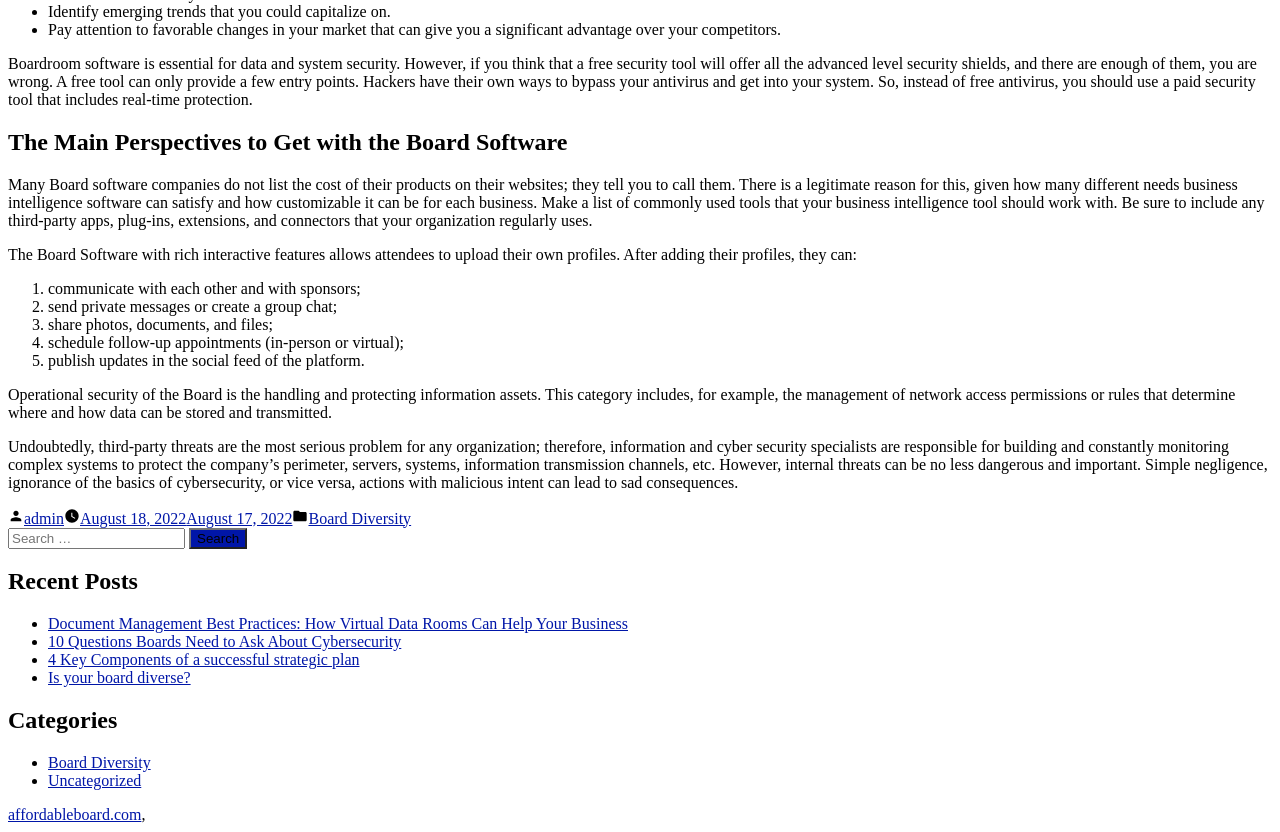Refer to the image and offer a detailed explanation in response to the question: Who posted the article?

The article was posted by 'admin', as indicated by the 'Posted by' section at the bottom of the webpage.